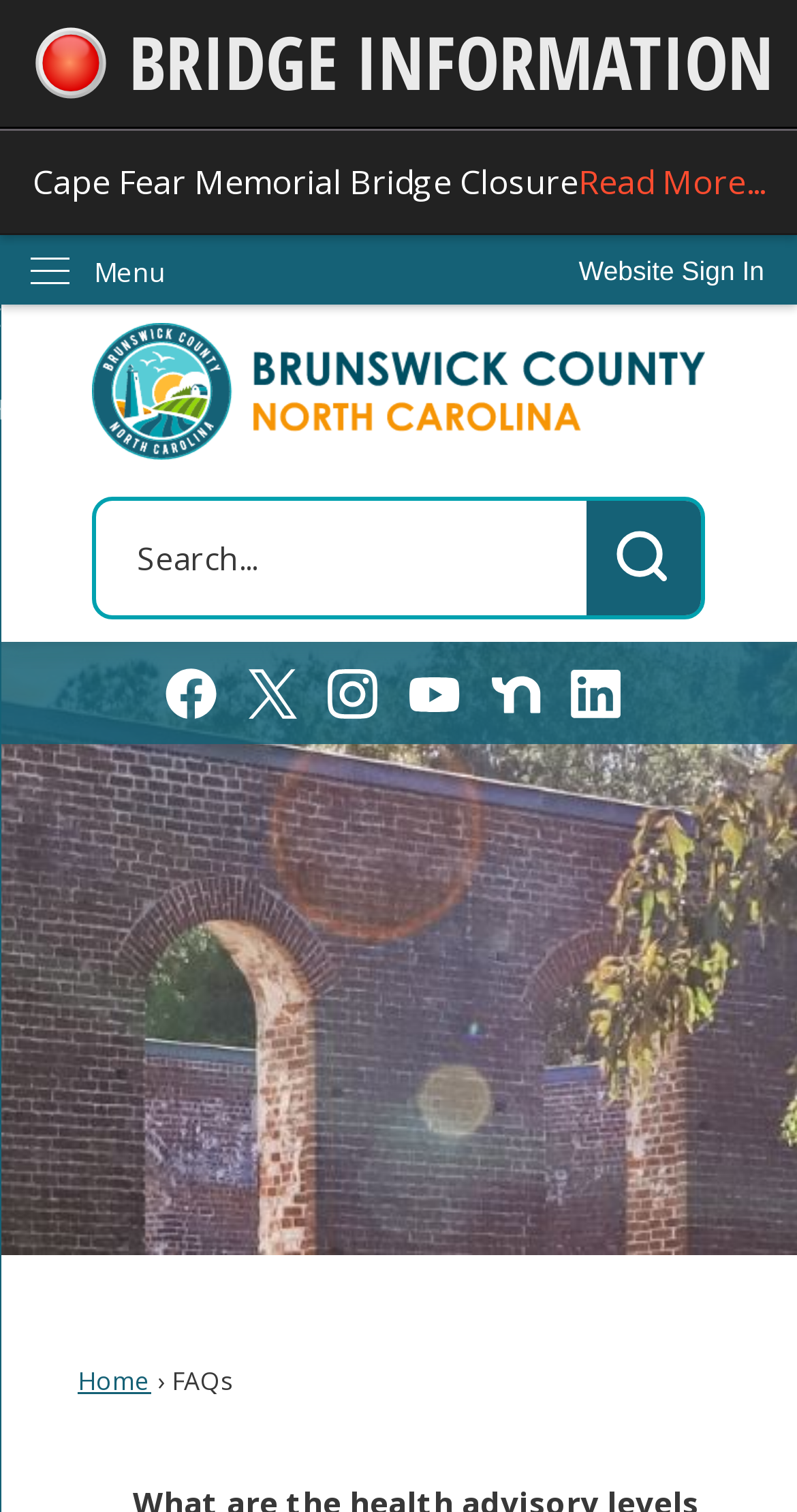Respond to the question below with a concise word or phrase:
What is the purpose of the button 'Website Sign In'?

To sign in to the website